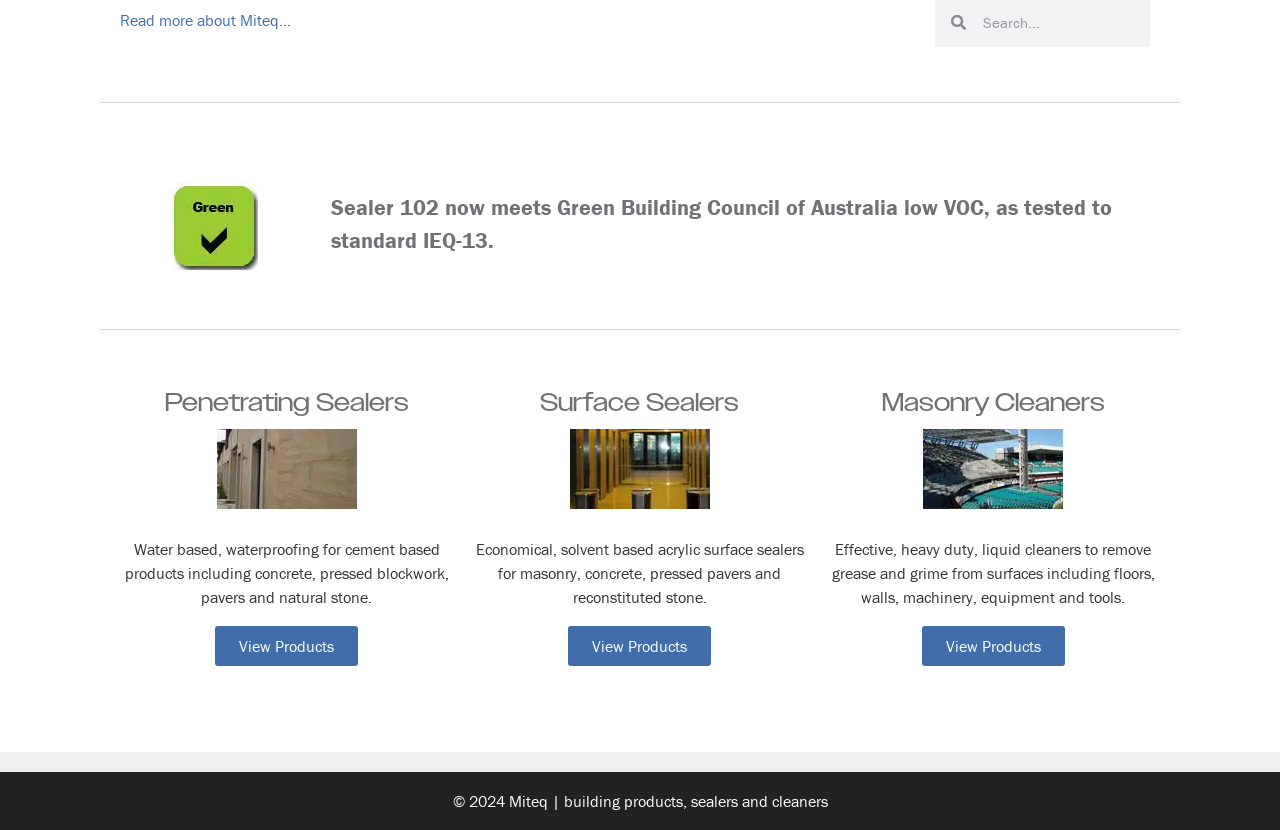Locate the bounding box coordinates of the UI element described by: "Read more about Miteq…". Provide the coordinates as four float numbers between 0 and 1, formatted as [left, top, right, bottom].

[0.094, 0.012, 0.227, 0.036]